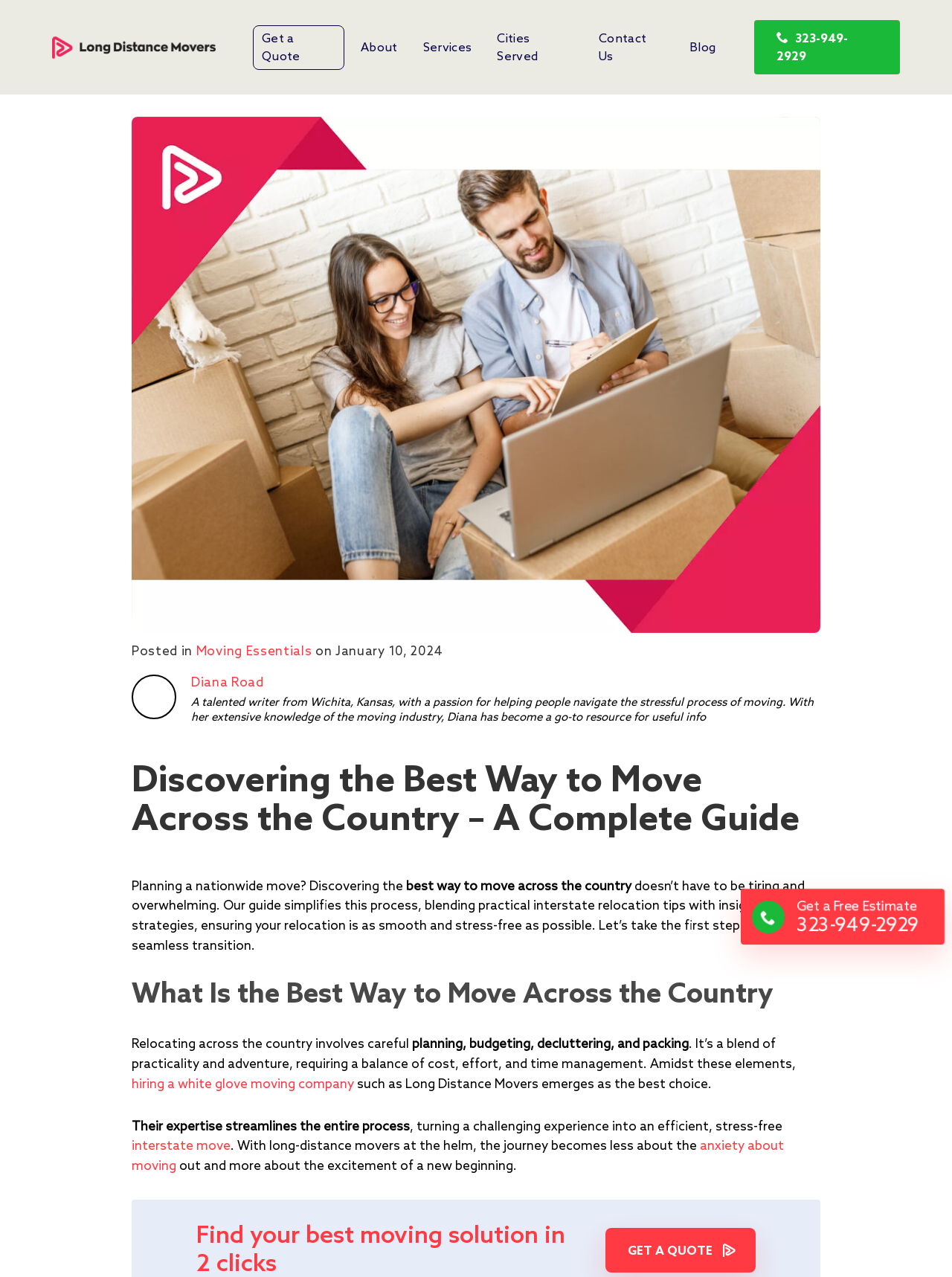Describe the webpage meticulously, covering all significant aspects.

This webpage is about finding the best way to move across the country. At the top, there is a navigation menu with links to "Long Distance Movers", "Get a Quote", "About", "Services", "Cities Served", "Contact Us", and "Blog". The "Services" link has a dropdown menu with options like "Auto Transport", "Boxes & Packing Supplies", and "Moving Insurance".

Below the navigation menu, there is a large image of a man and woman looking at a laptop, with an overlay on top. To the left of the image, there is a section with a heading "Discovering the Best Way to Move Across the Country – A Complete Guide". This section has a brief introduction to the guide, which aims to simplify the process of moving across the country.

Underneath this section, there is a heading "What Is the Best Way to Move Across the Country" followed by a few paragraphs of text. The text discusses the importance of planning, budgeting, decluttering, and packing when moving across the country. It also mentions the benefits of hiring a white glove moving company, such as Long Distance Movers, to streamline the process.

To the right of the image, there is a section with a link to "Moving Essentials" and a brief description of the author, Diana Road. Below this section, there is a call-to-action button "GET A QUOTE" and a link to get a free estimate with a phone number.

Overall, the webpage is well-organized and easy to navigate, with clear headings and concise text. The image of the man and woman looking at a laptop adds a personal touch to the page, and the call-to-action buttons encourage visitors to take action.